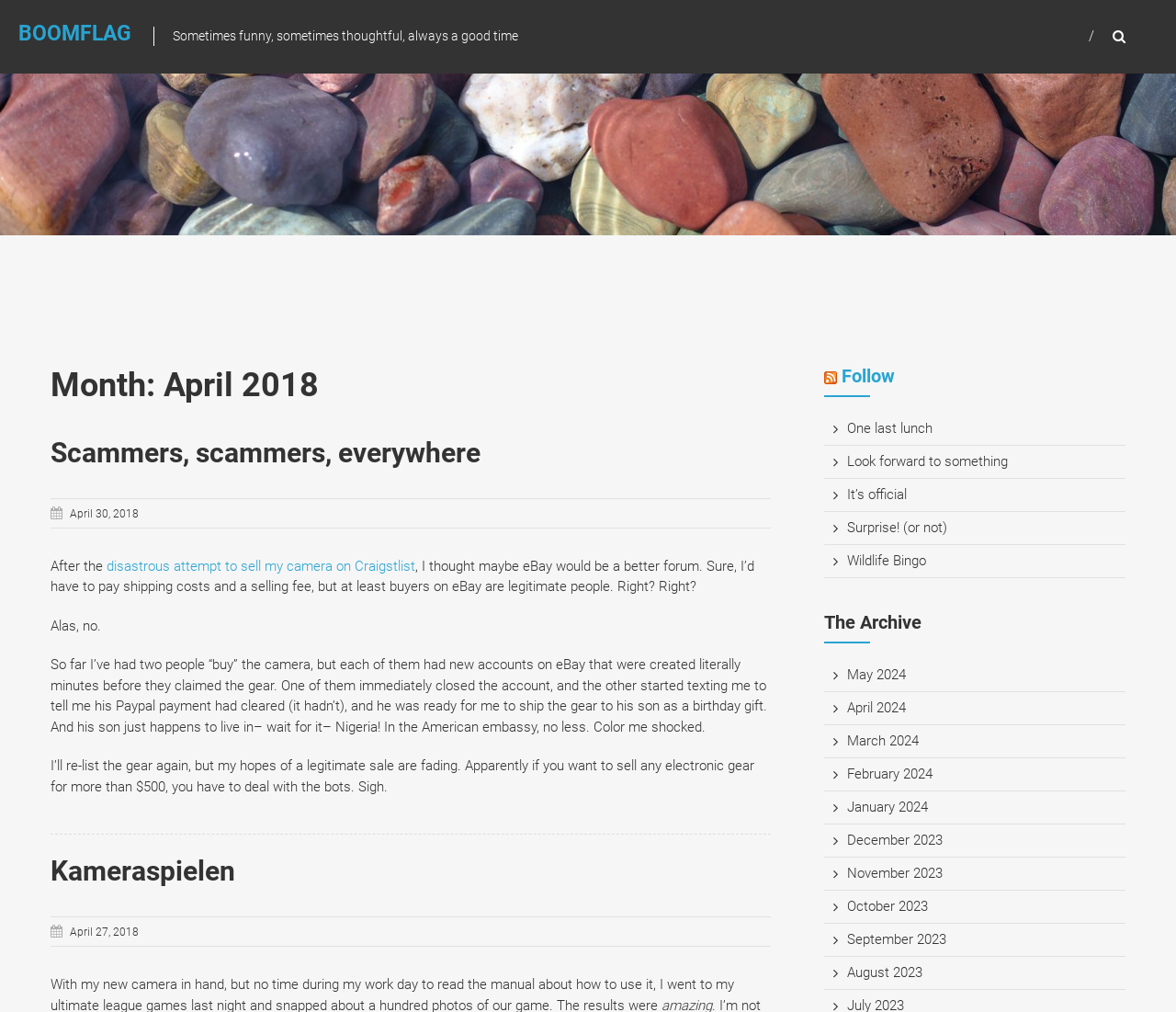Could you locate the bounding box coordinates for the section that should be clicked to accomplish this task: "Learn about the privacy policy".

None